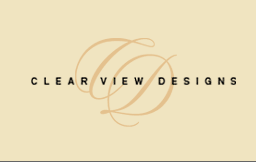What is the color of the font used in the logo?
Based on the image, please offer an in-depth response to the question.

According to the caption, the name 'CLEAR VIEW DESIGNS' is spelled out in striking black letters, which implies that the font used in the logo is black in color.